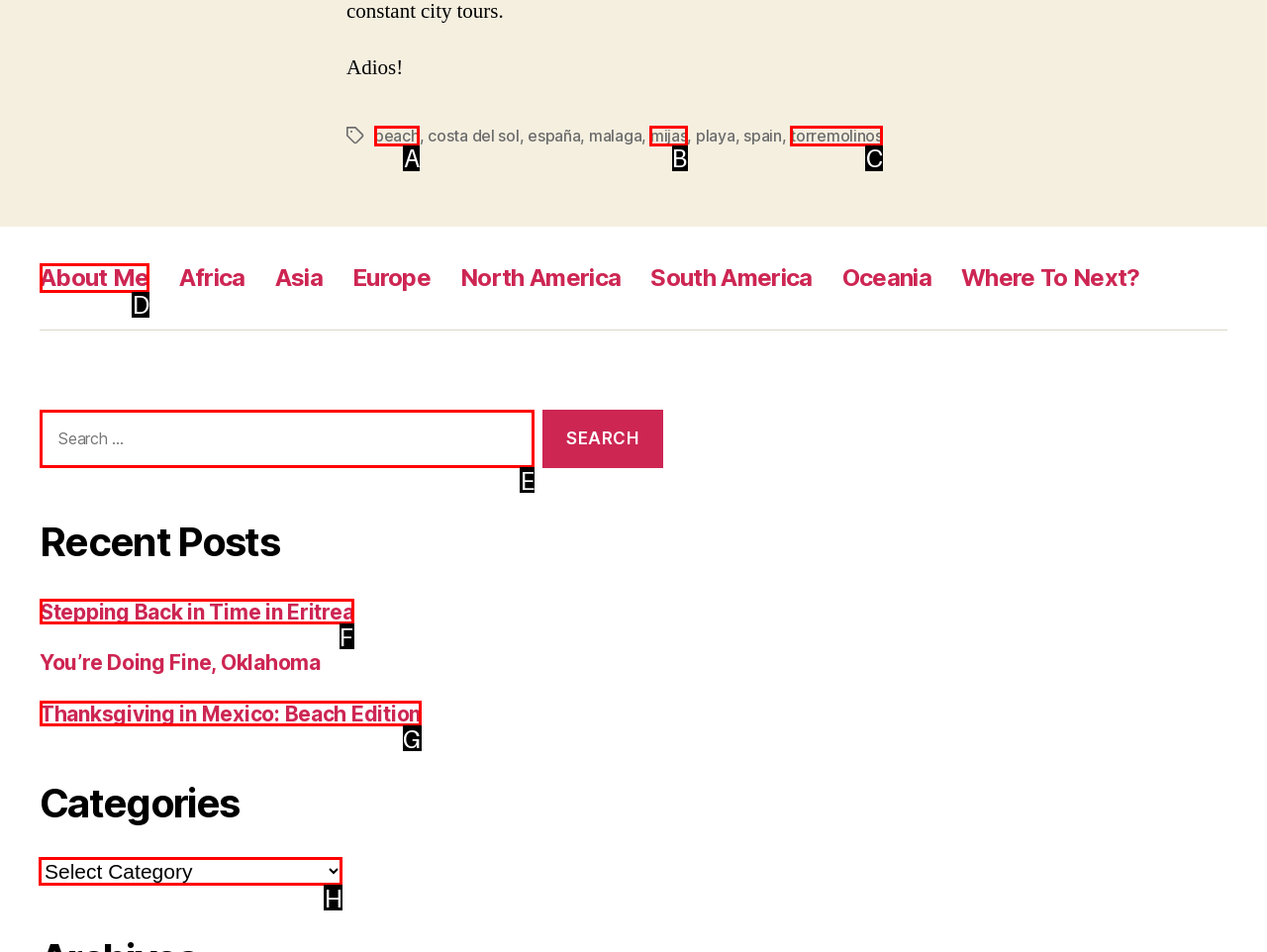Which option should be clicked to complete this task: Select a category
Reply with the letter of the correct choice from the given choices.

H